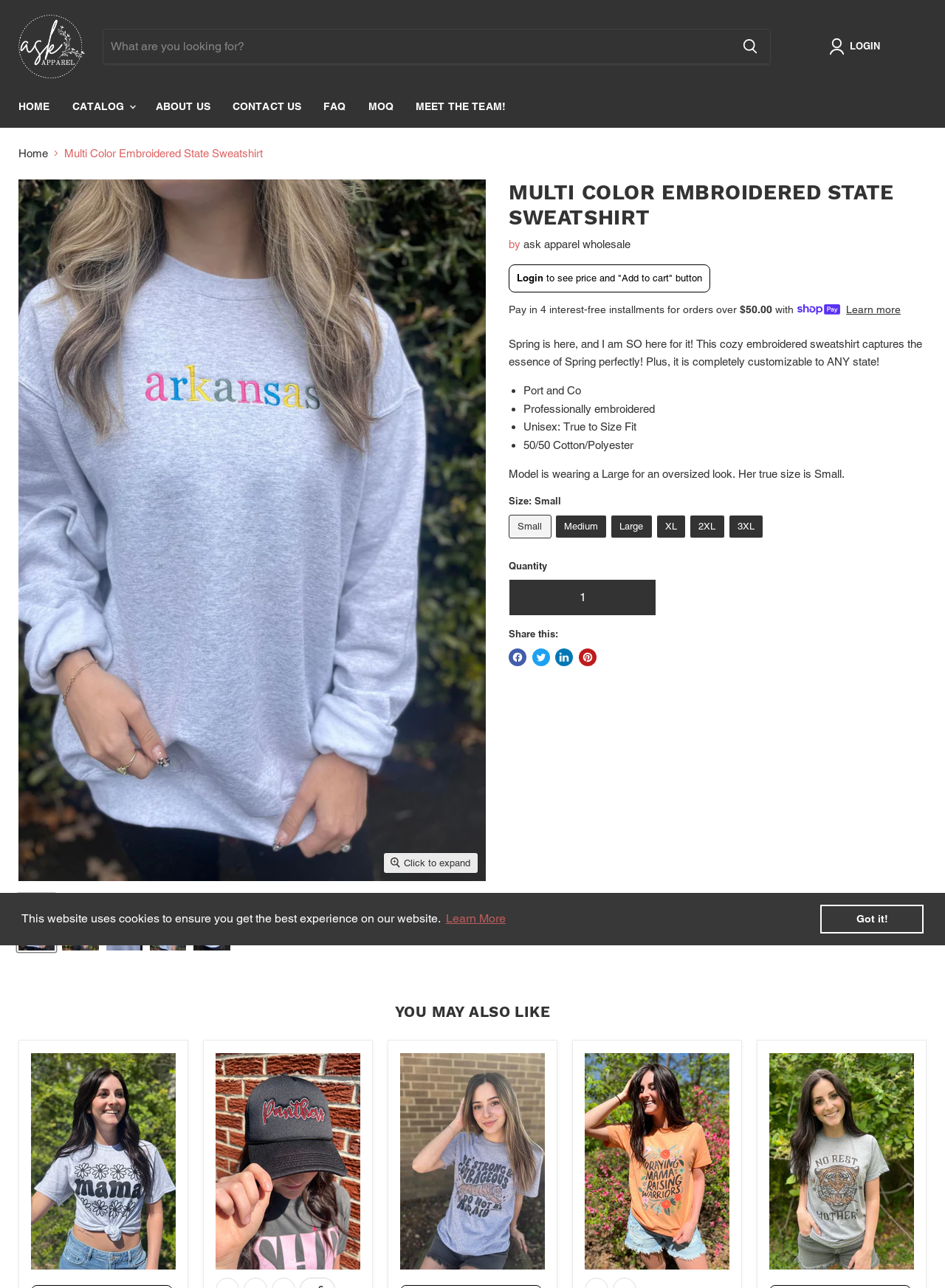Determine the heading of the webpage and extract its text content.

MULTI COLOR EMBROIDERED STATE SWEATSHIRT